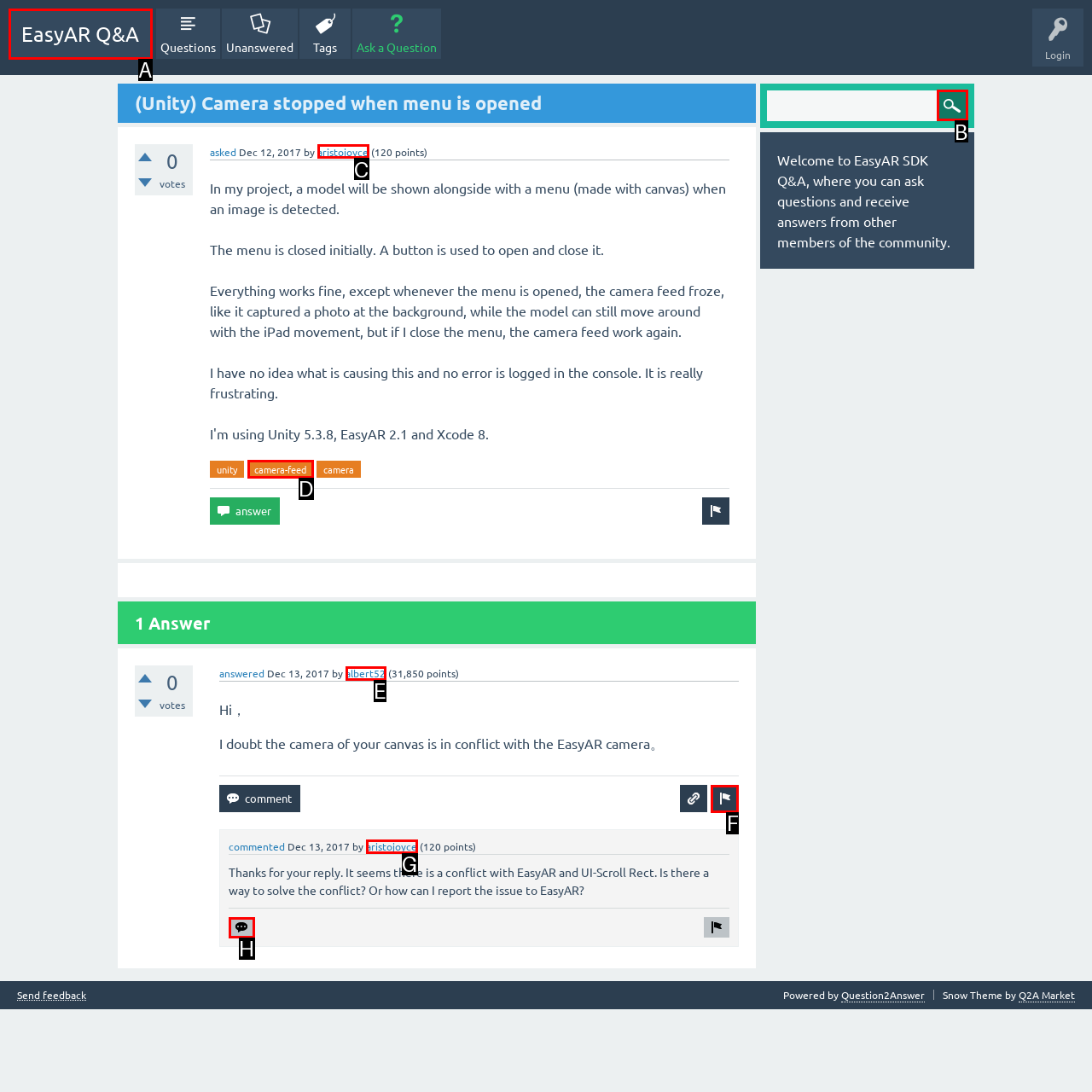Choose the option that matches the following description: aristojoyce
Answer with the letter of the correct option.

G